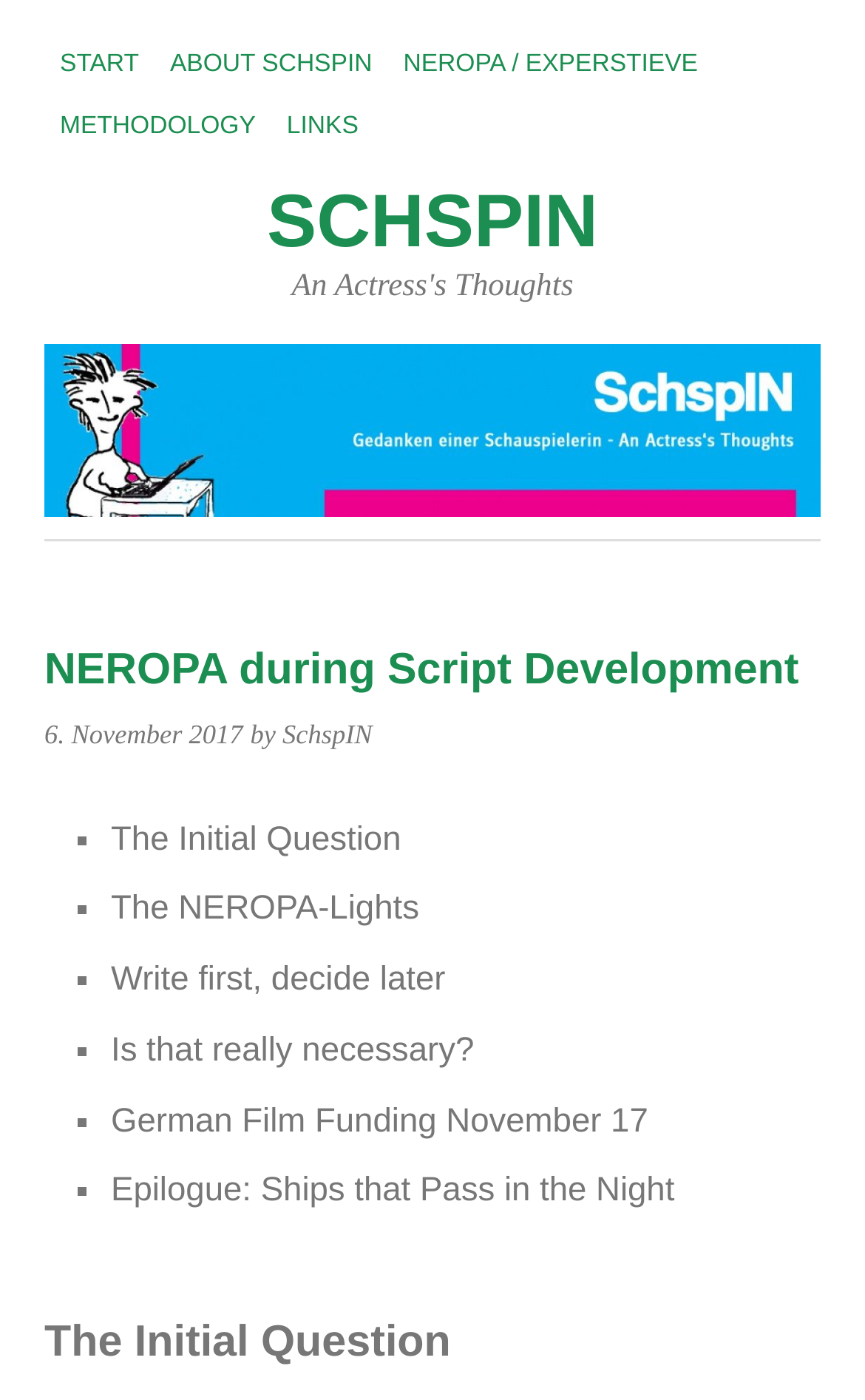What is the date of the post?
Provide an in-depth answer to the question, covering all aspects.

The answer can be found in the StaticText '6. November 2017' which indicates the date of the post.